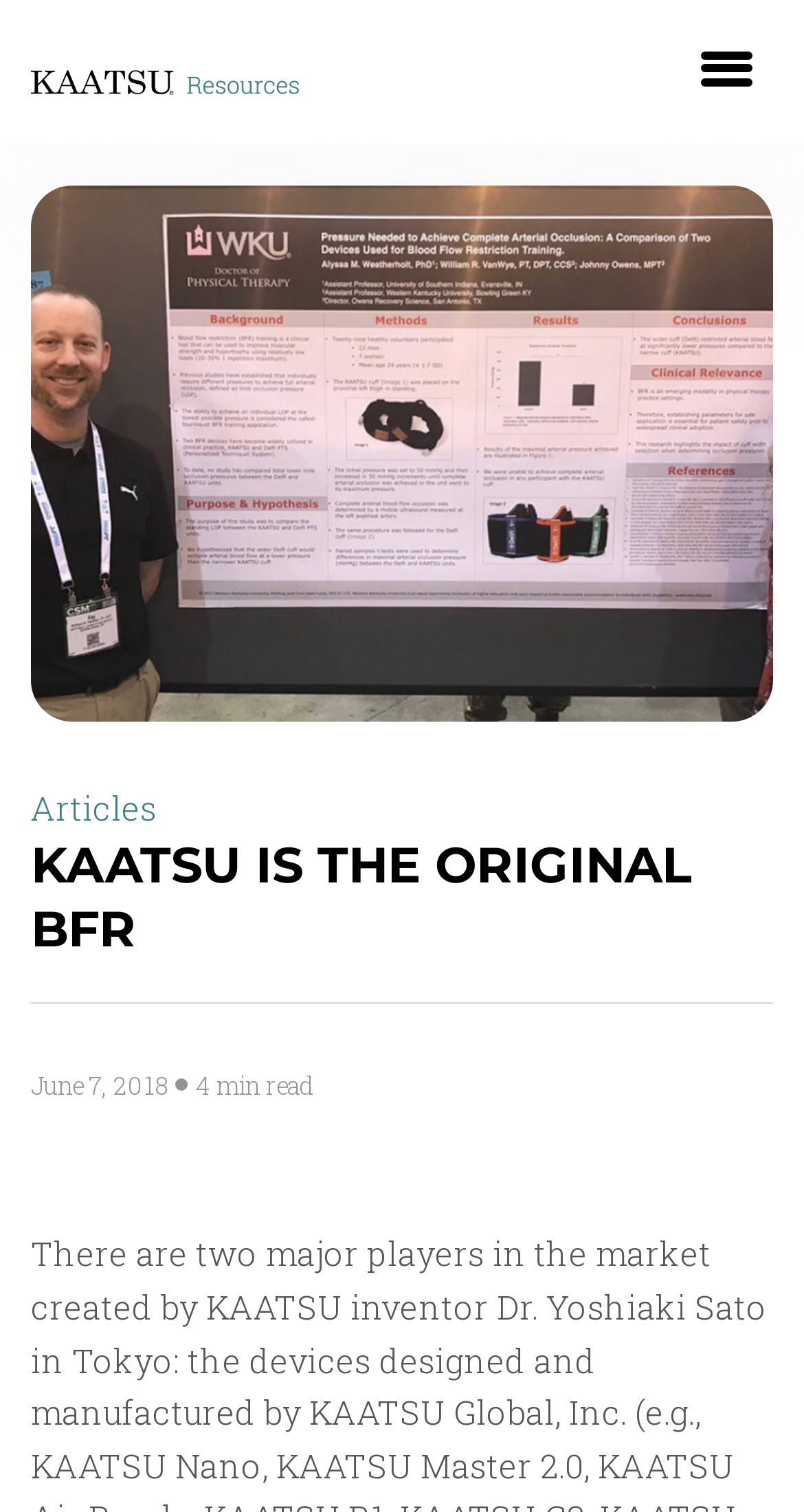Locate and generate the text content of the webpage's heading.

KAATSU IS THE ORIGINAL BFR